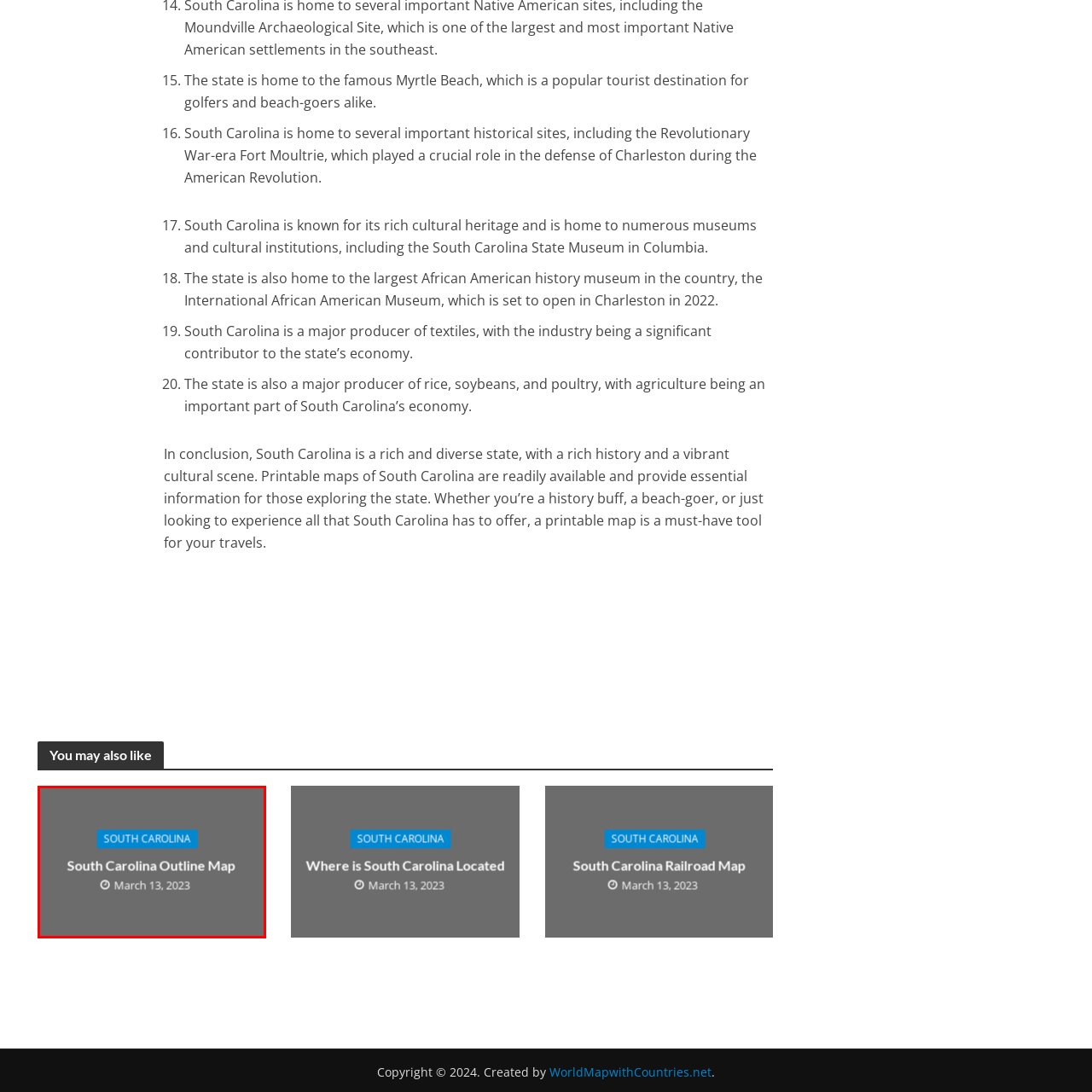Pay attention to the section outlined in red, When was the map last updated or created? 
Reply with a single word or phrase.

March 13, 2023